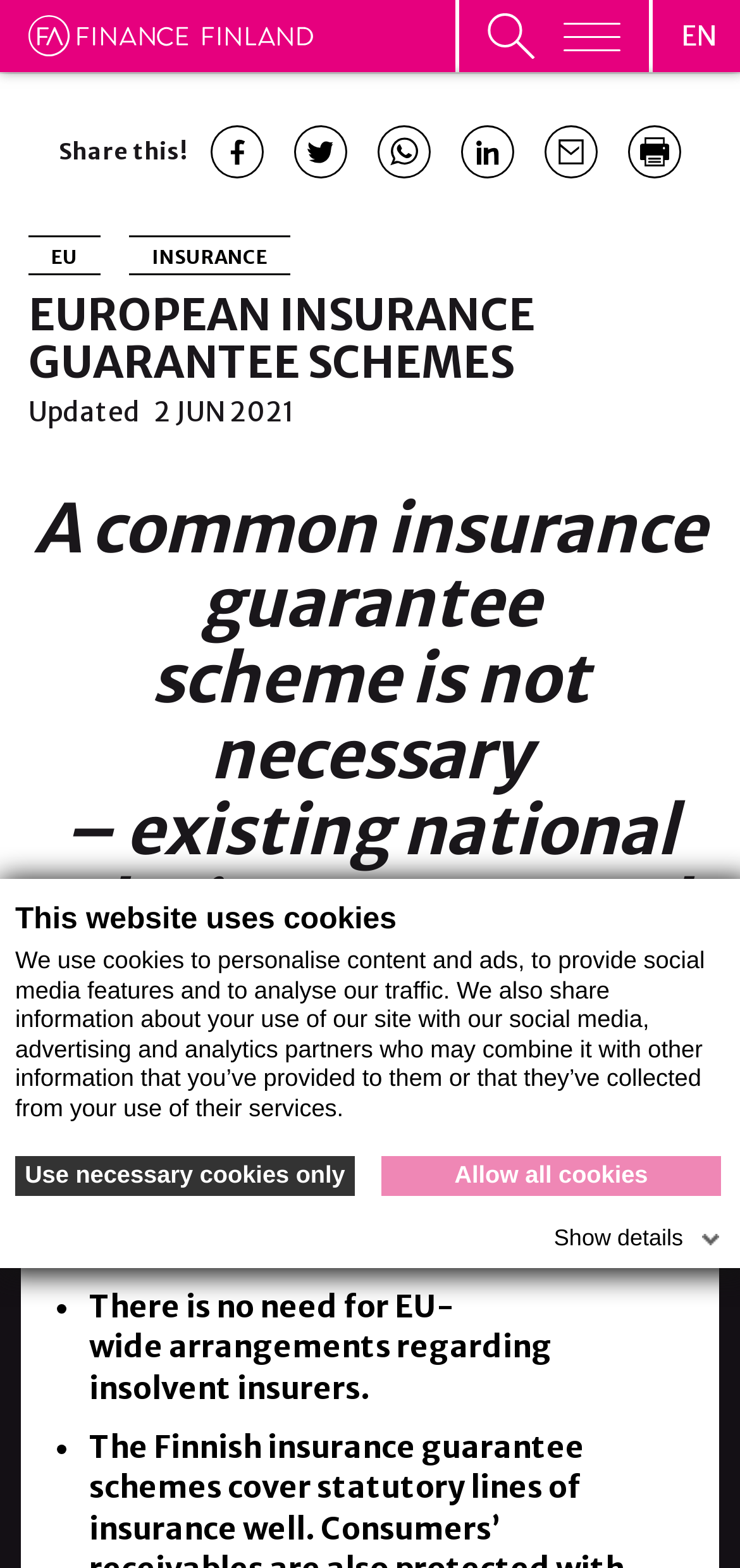Give the bounding box coordinates for this UI element: "parent_node: EN aria-label="Open primary menu"". The coordinates should be four float numbers between 0 and 1, arranged as [left, top, right, bottom].

[0.621, 0.0, 0.877, 0.046]